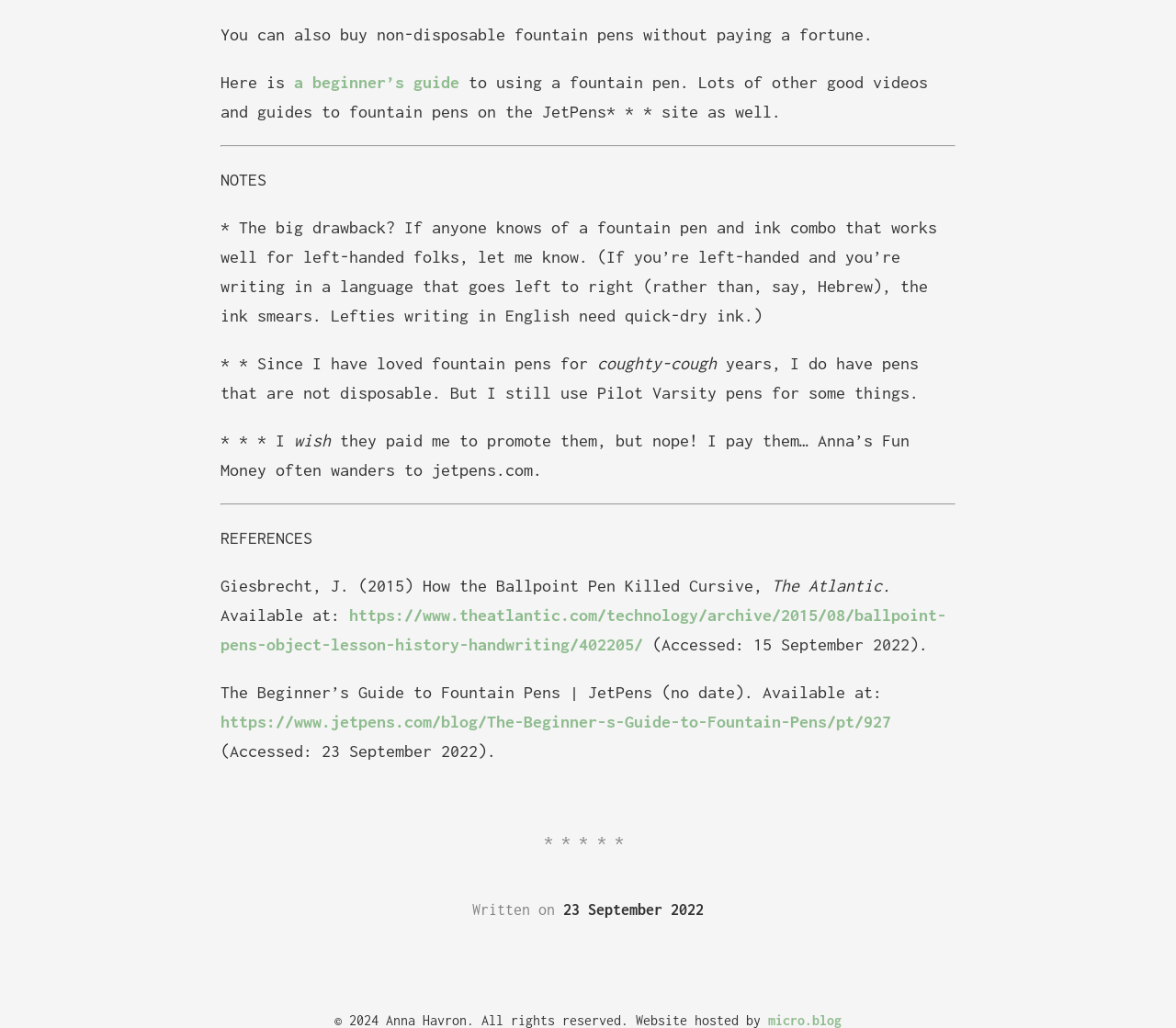What is the date of the article?
Carefully analyze the image and provide a thorough answer to the question.

The date of the article can be found at the bottom of the webpage, where it says 'Written on 23 September 2022'. This indicates that the article was written on this date.